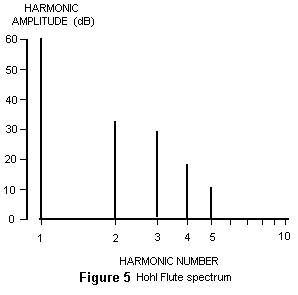Illustrate the image with a detailed caption.

The image depicts a graph labeled "Figure 5 Hohl Flute spectrum," illustrating the harmonic amplitude in decibels (dB) against the harmonic number. The x-axis represents harmonic numbers ranging from 1 to 10, while the y-axis indicates harmonic amplitude, showing peaks for the fundamental and certain harmonics. This spectrum provides insight into the acoustic properties of the Hohl Flute, highlighting the dominance of the fundamental frequency, particularly at harmonic number 1, and showing how the amplitudes of the higher harmonics decrease significantly. The data emphasizes the flute's unique tonal characteristics, particularly its hollowness, which is attributed to the relationship between the fundamental and its harmonics.